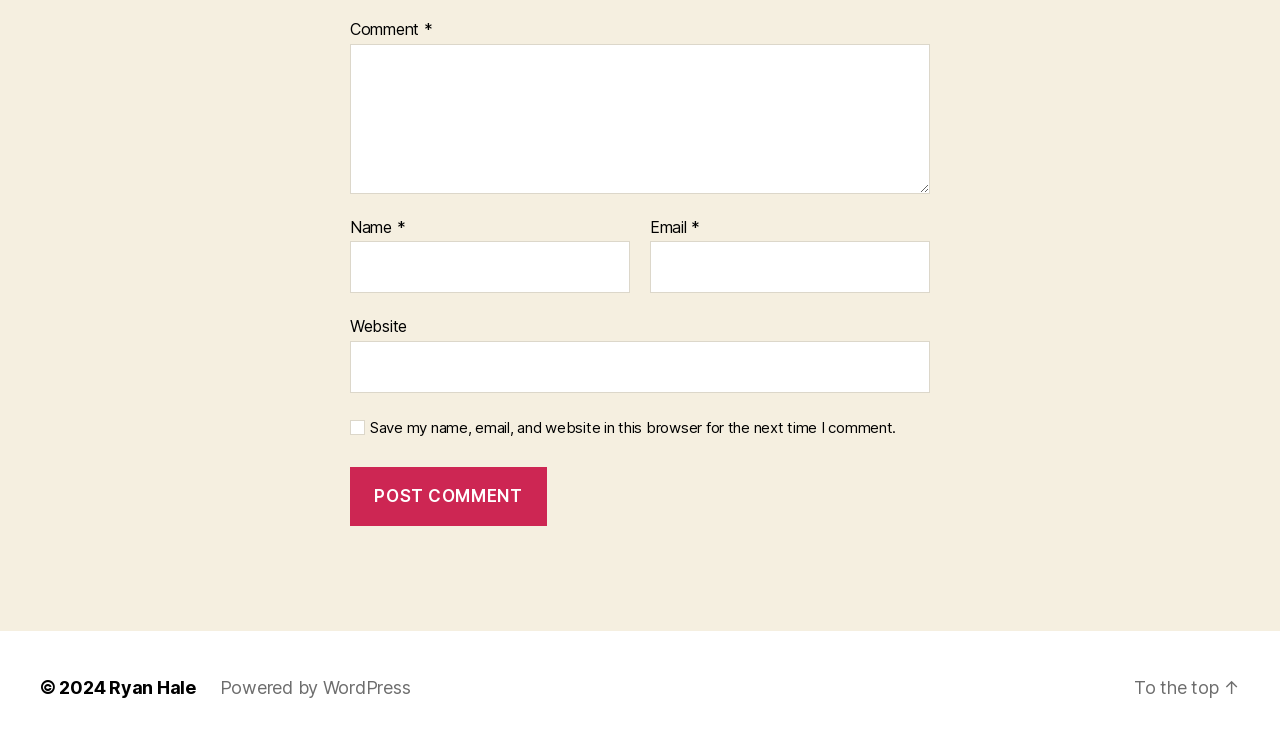Please identify the bounding box coordinates for the region that you need to click to follow this instruction: "Type your name".

[0.273, 0.324, 0.492, 0.394]